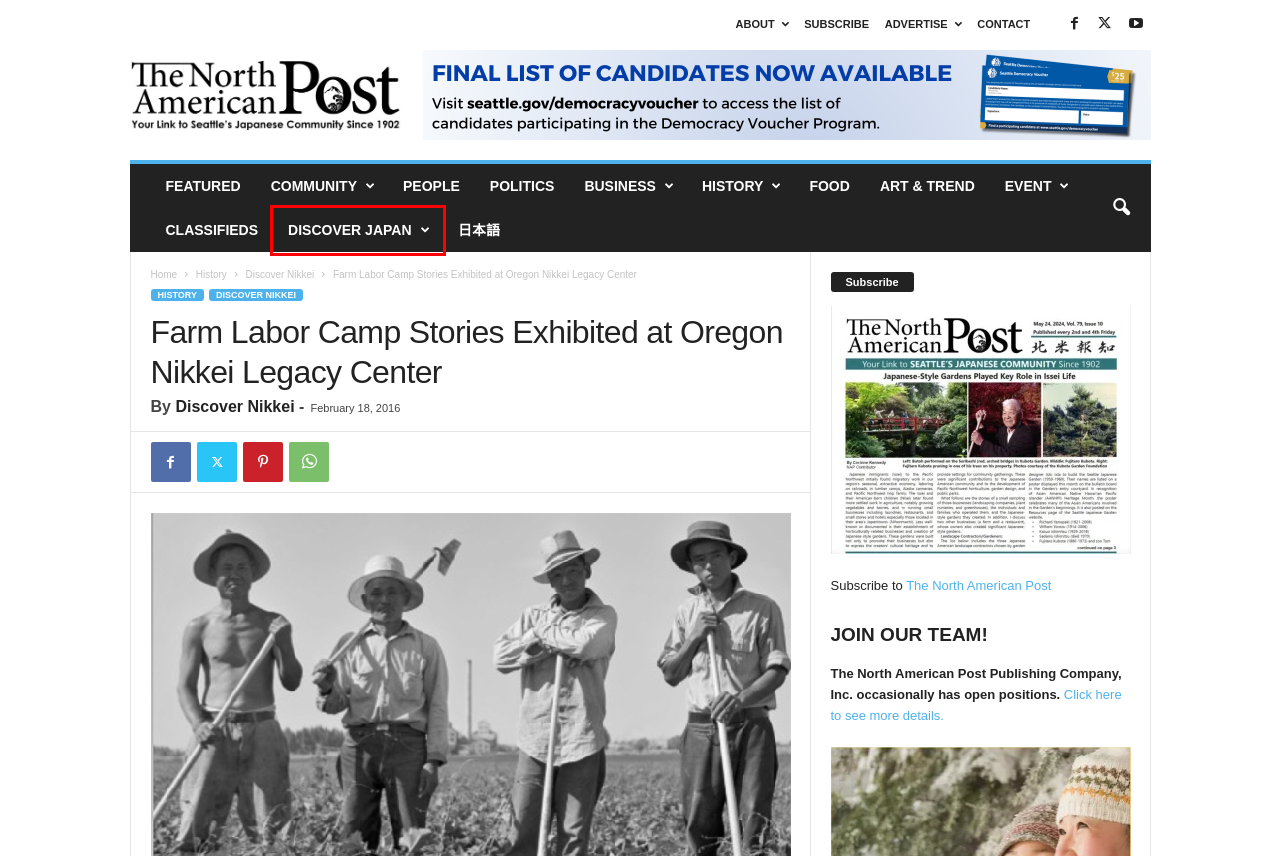Examine the screenshot of a webpage featuring a red bounding box and identify the best matching webpage description for the new page that results from clicking the element within the box. Here are the options:
A. Discover Nikkei | Seattle’s Japanese Community News – North American Post
B. シアトル日系ニュース「北米時事」
C. Job
D. Contact| Seattle’s Japanese Community News – North American Post
E. Seattle Japanese Community News | The North American Post
F. classifieds
G. Culture | Seattle’s Japanese Community News – North American Post
H. Discover Japan | Seattle’s Japanese Community News – North American Post

H